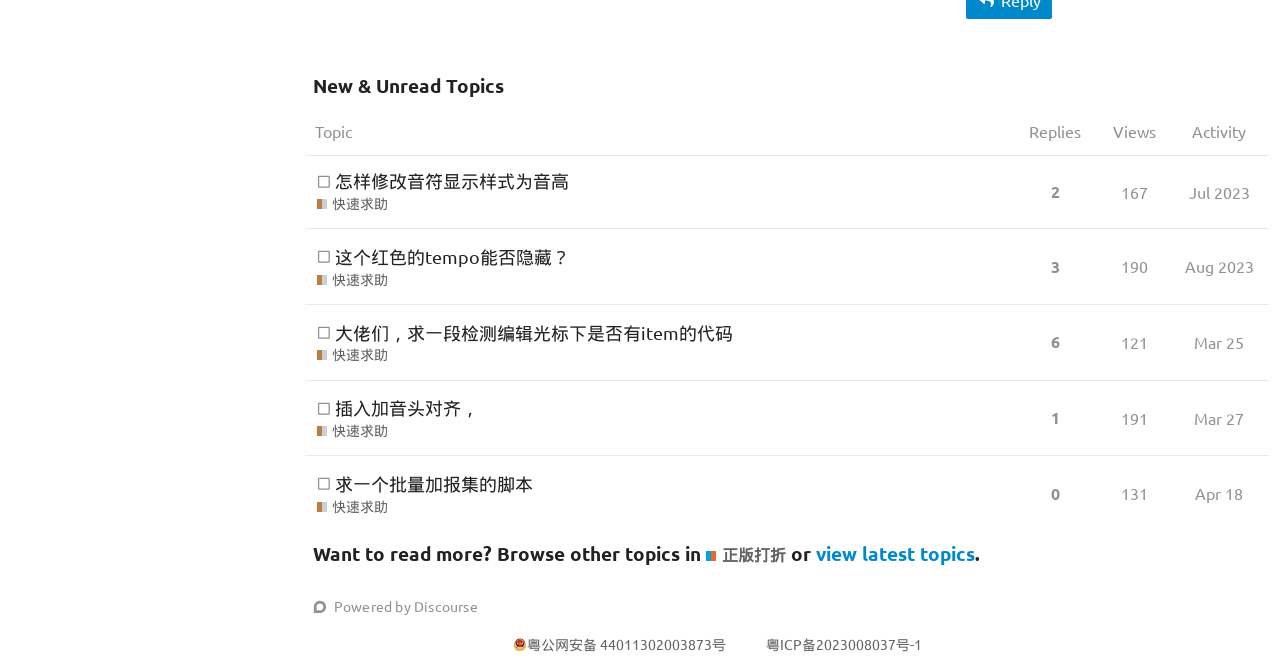Use the details in the image to answer the question thoroughly: 
What is the view count of the third topic?

The third topic is located in the third row of the table, and its view count is 121, which can be found by examining the gridcell element with the generic text 'this topic has been viewed 121 times'.